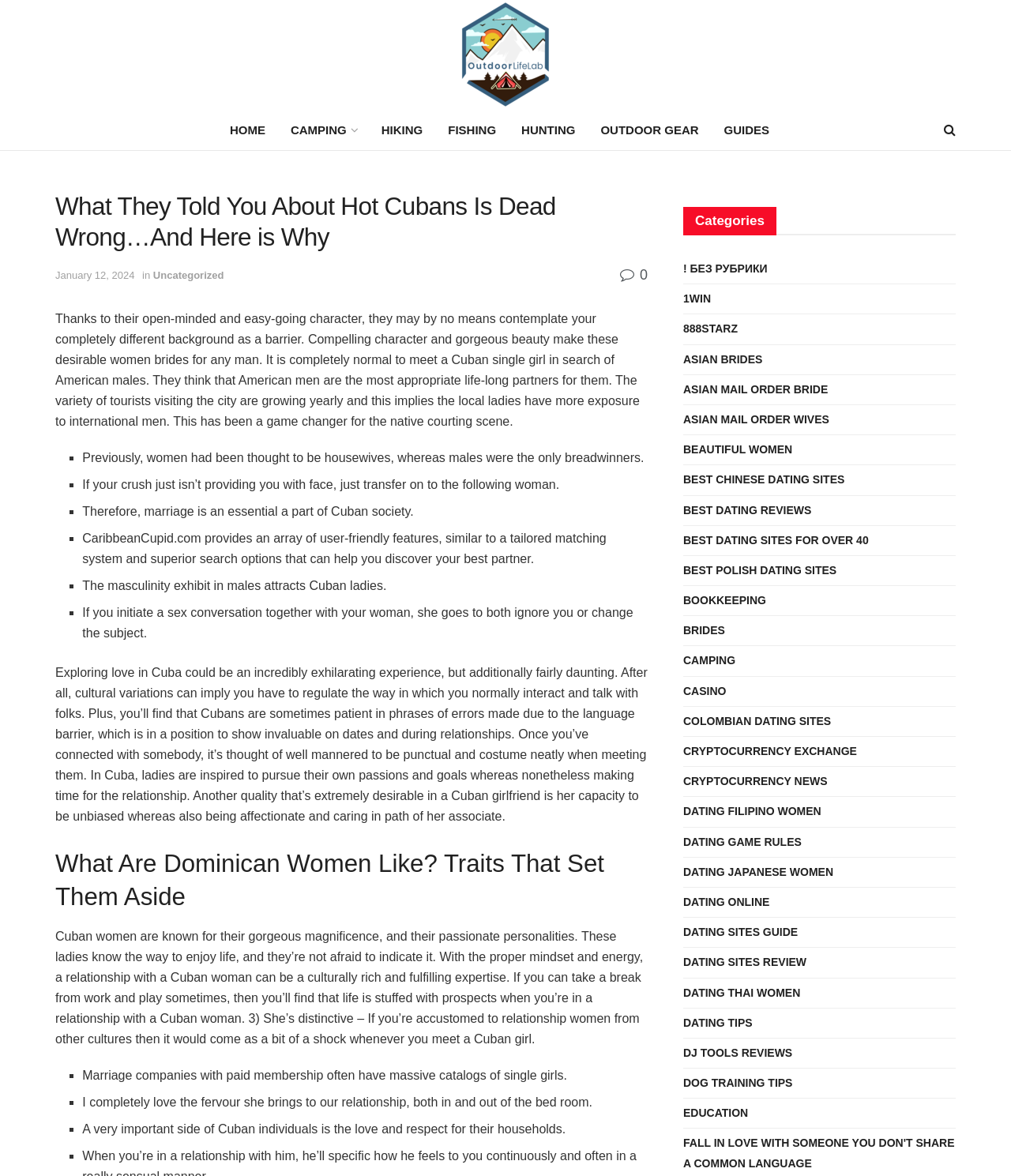What is an important aspect of Cuban culture?
Carefully analyze the image and provide a detailed answer to the question.

The text mentions that a very important aspect of Cuban people is the love and respect for their families. This suggests that family is a significant part of Cuban culture and values.